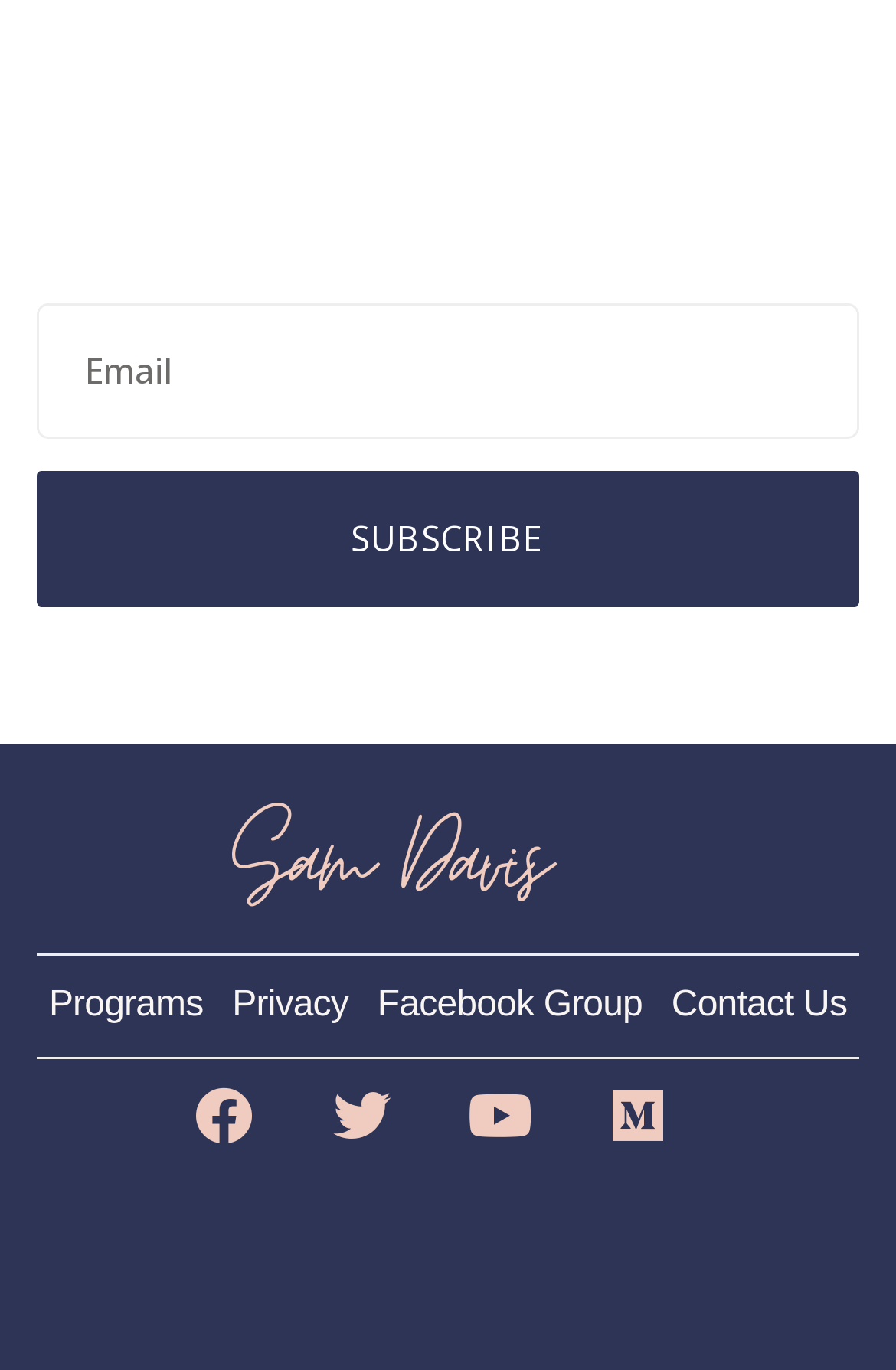Given the description of a UI element: "Facebook Group", identify the bounding box coordinates of the matching element in the webpage screenshot.

[0.408, 0.697, 0.731, 0.771]